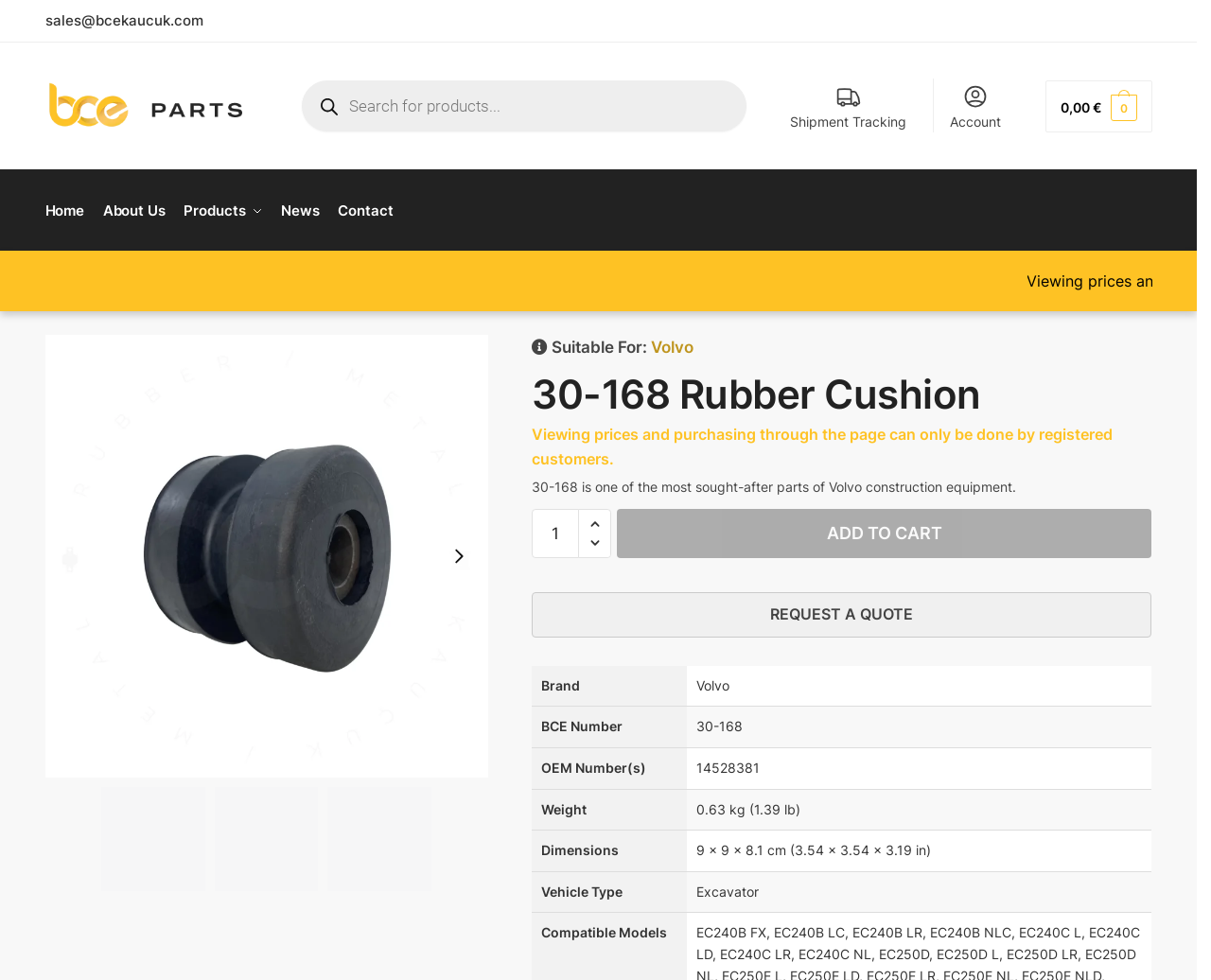Determine the bounding box coordinates of the clickable element to achieve the following action: 'Request a quote'. Provide the coordinates as four float values between 0 and 1, formatted as [left, top, right, bottom].

[0.439, 0.599, 0.951, 0.645]